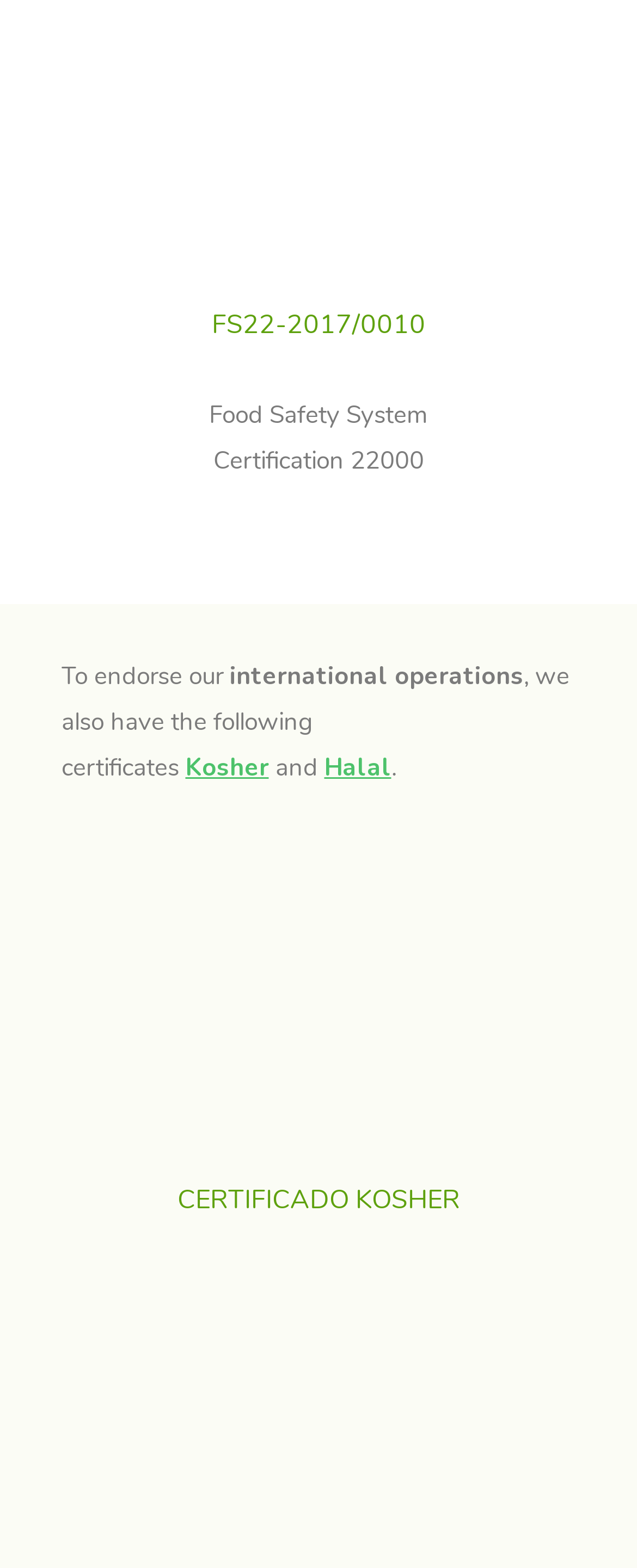What is the content of the two figures?
Provide a comprehensive and detailed answer to the question.

The two figures on the webpage contain images, as indicated by the image elements within the figure elements. The images are likely related to the certificates or food safety system mentioned on the webpage.